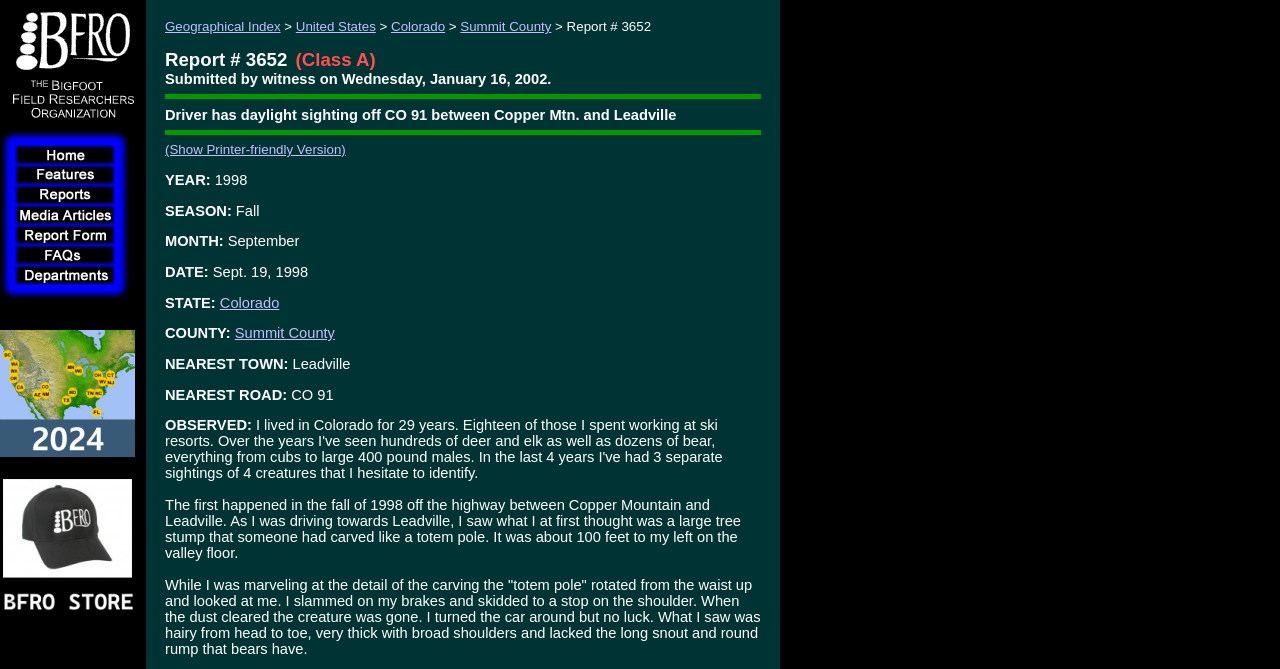Pinpoint the bounding box coordinates of the element that must be clicked to accomplish the following instruction: "Read the report details". The coordinates should be in the format of four float numbers between 0 and 1, i.e., [left, top, right, bottom].

[0.129, 0.159, 0.528, 0.183]